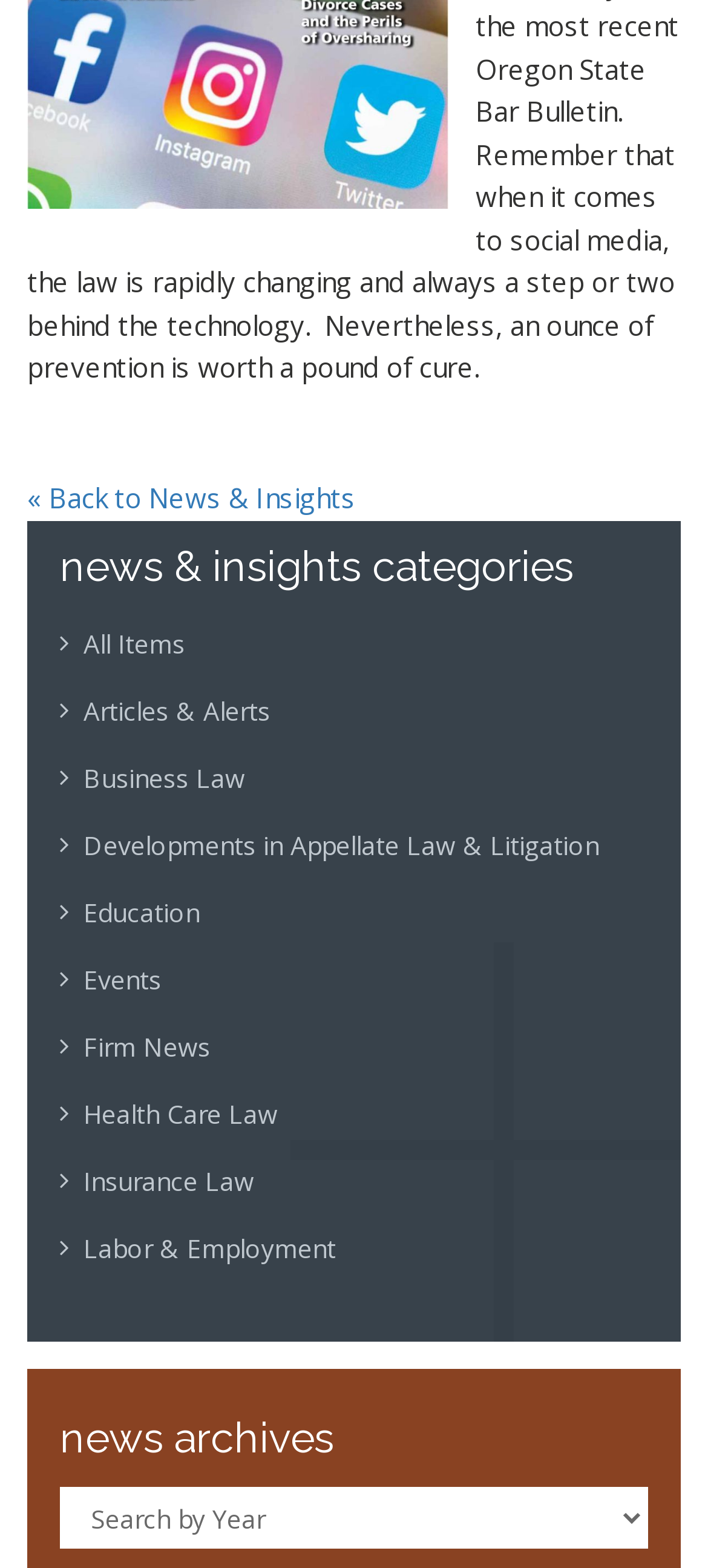Respond to the question below with a concise word or phrase:
What is the last category in News & Insights?

Labor & Employment